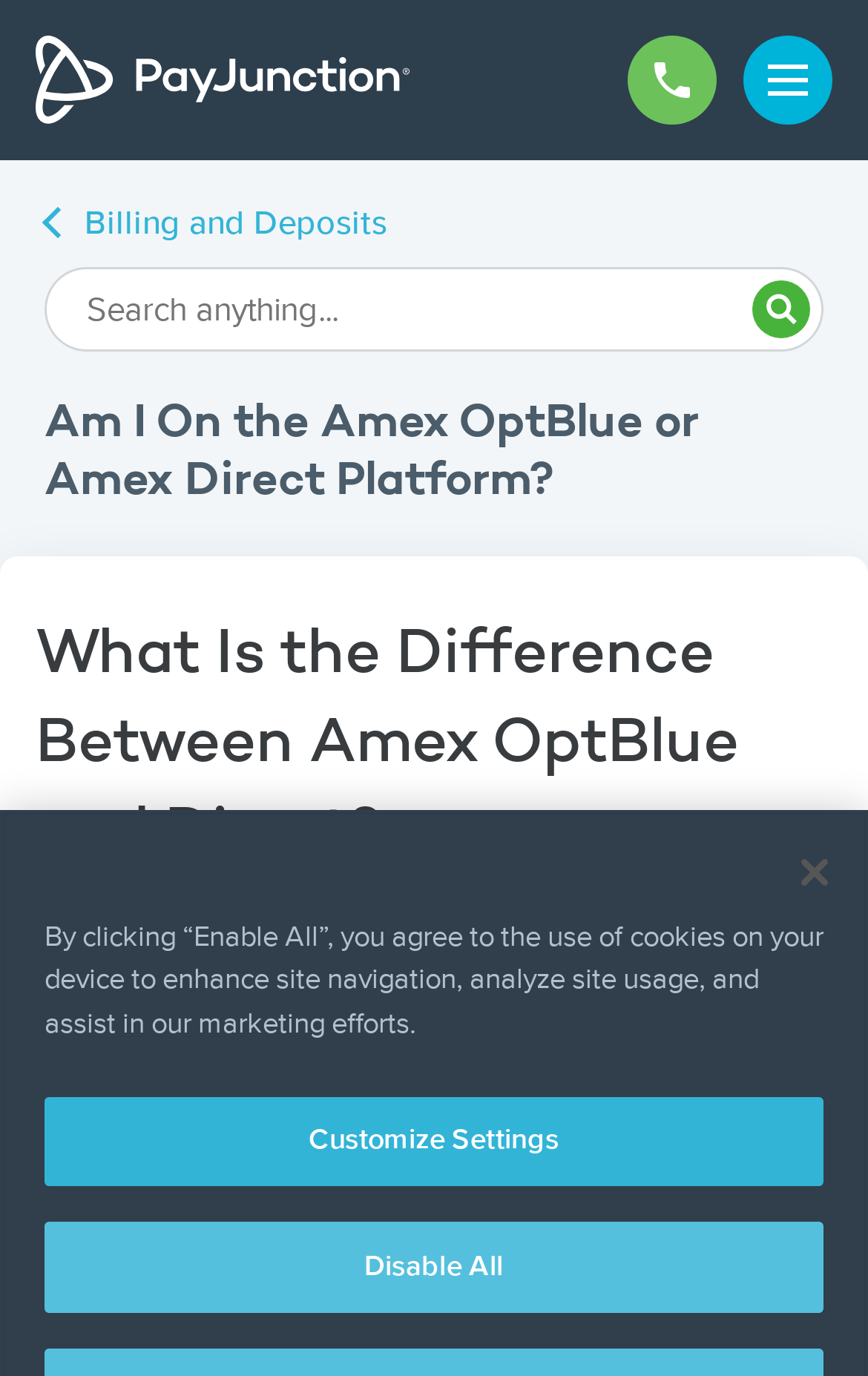Locate the bounding box coordinates of the region to be clicked to comply with the following instruction: "click PayJunction Logo". The coordinates must be four float numbers between 0 and 1, in the form [left, top, right, bottom].

[0.041, 0.026, 0.472, 0.091]